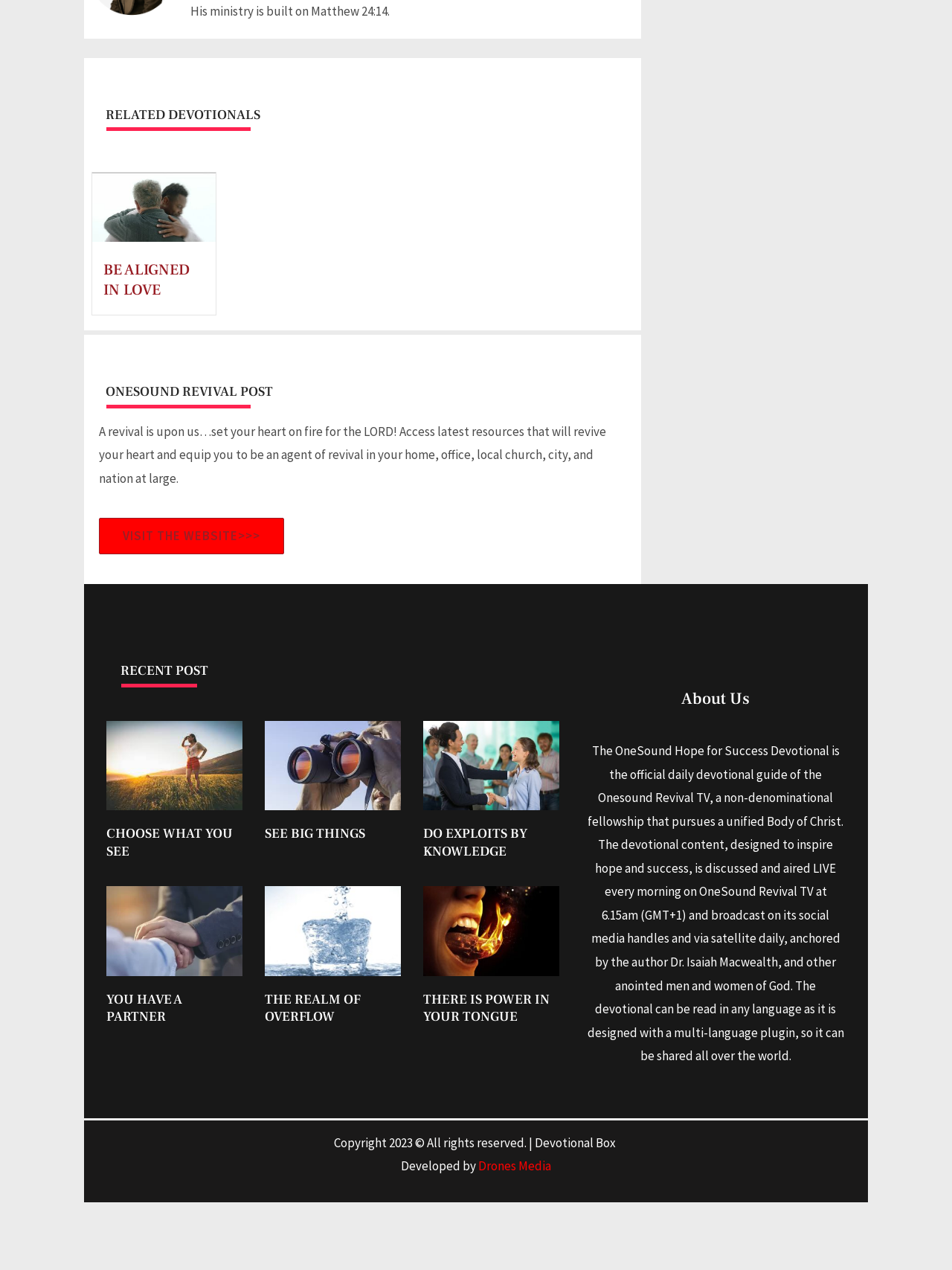Using the element description provided, determine the bounding box coordinates in the format (top-left x, top-left y, bottom-right x, bottom-right y). Ensure that all values are floating point numbers between 0 and 1. Element description: YOU HAVE A PARTNER

[0.112, 0.78, 0.192, 0.807]